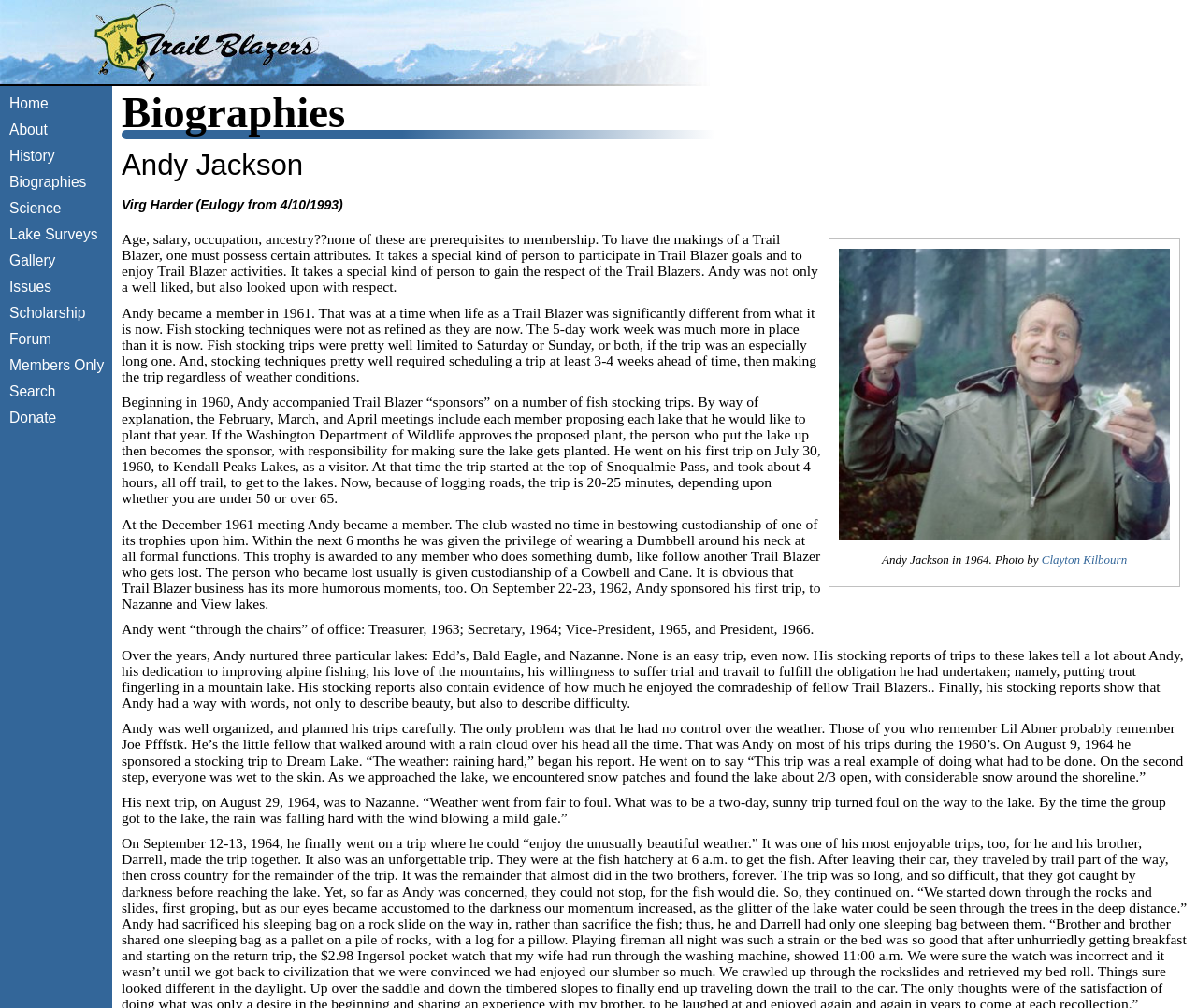Based on the element description, predict the bounding box coordinates (top-left x, top-left y, bottom-right x, bottom-right y) for the UI element in the screenshot: Issues

[0.008, 0.276, 0.043, 0.292]